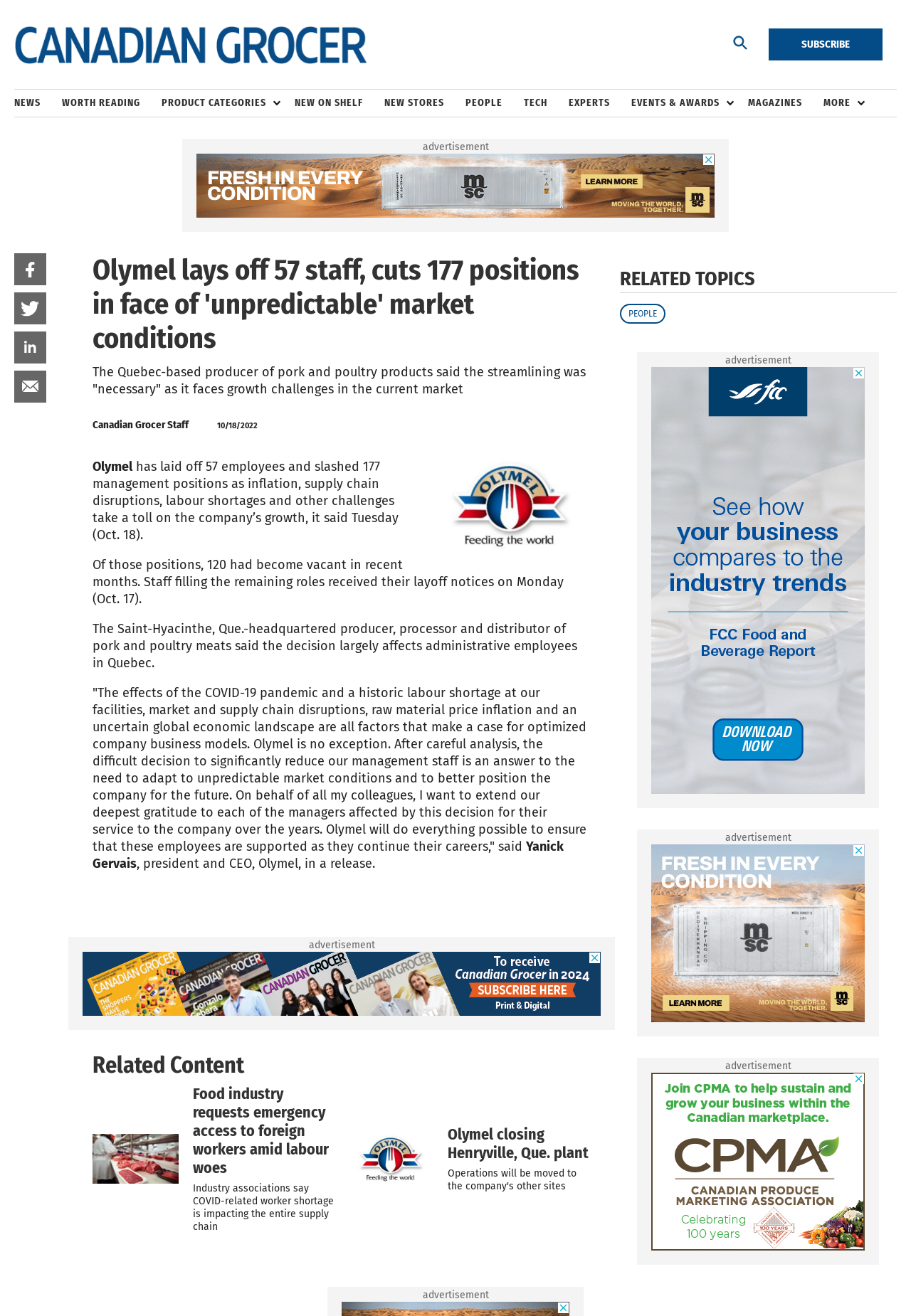Find the bounding box coordinates corresponding to the UI element with the description: "Olymel closing Henryville, Que. plant". The coordinates should be formatted as [left, top, right, bottom], with values as floats between 0 and 1.

[0.491, 0.855, 0.649, 0.887]